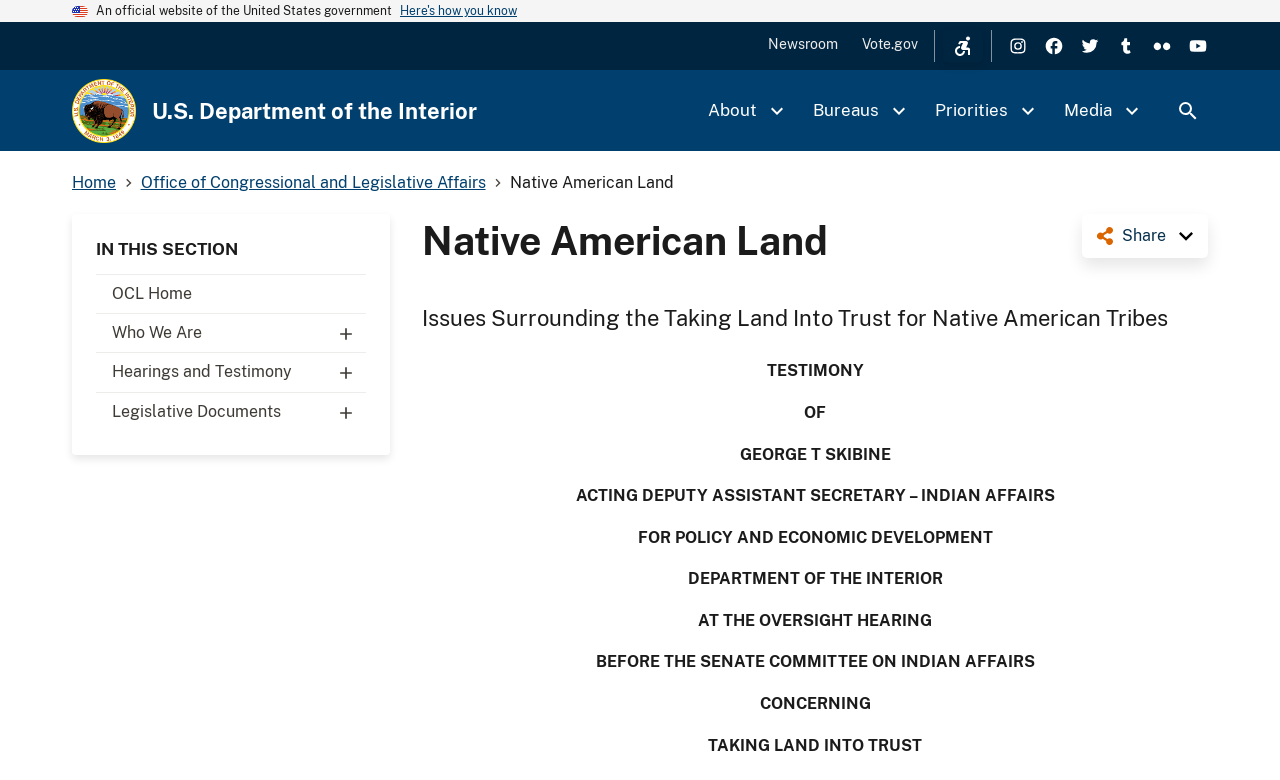Identify the bounding box coordinates necessary to click and complete the given instruction: "Search".

[0.912, 0.116, 0.944, 0.168]